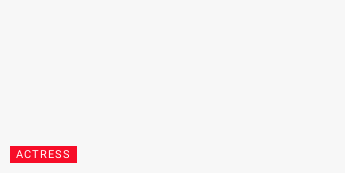What is the purpose of the word 'ACTRESS'?
Based on the screenshot, answer the question with a single word or phrase.

to identify a section